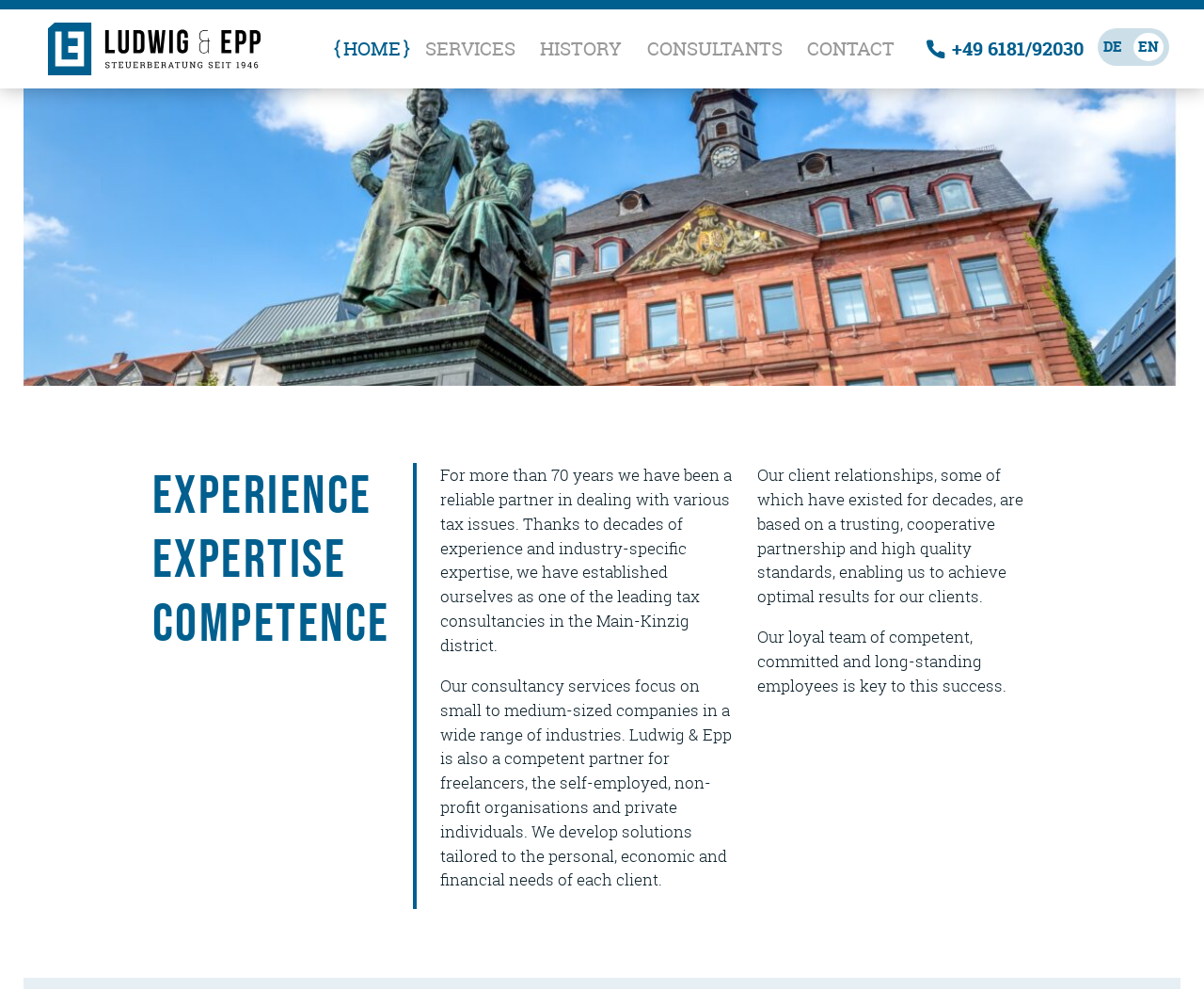Please provide a short answer using a single word or phrase for the question:
How many menu items are in the horizontal menu bar?

5